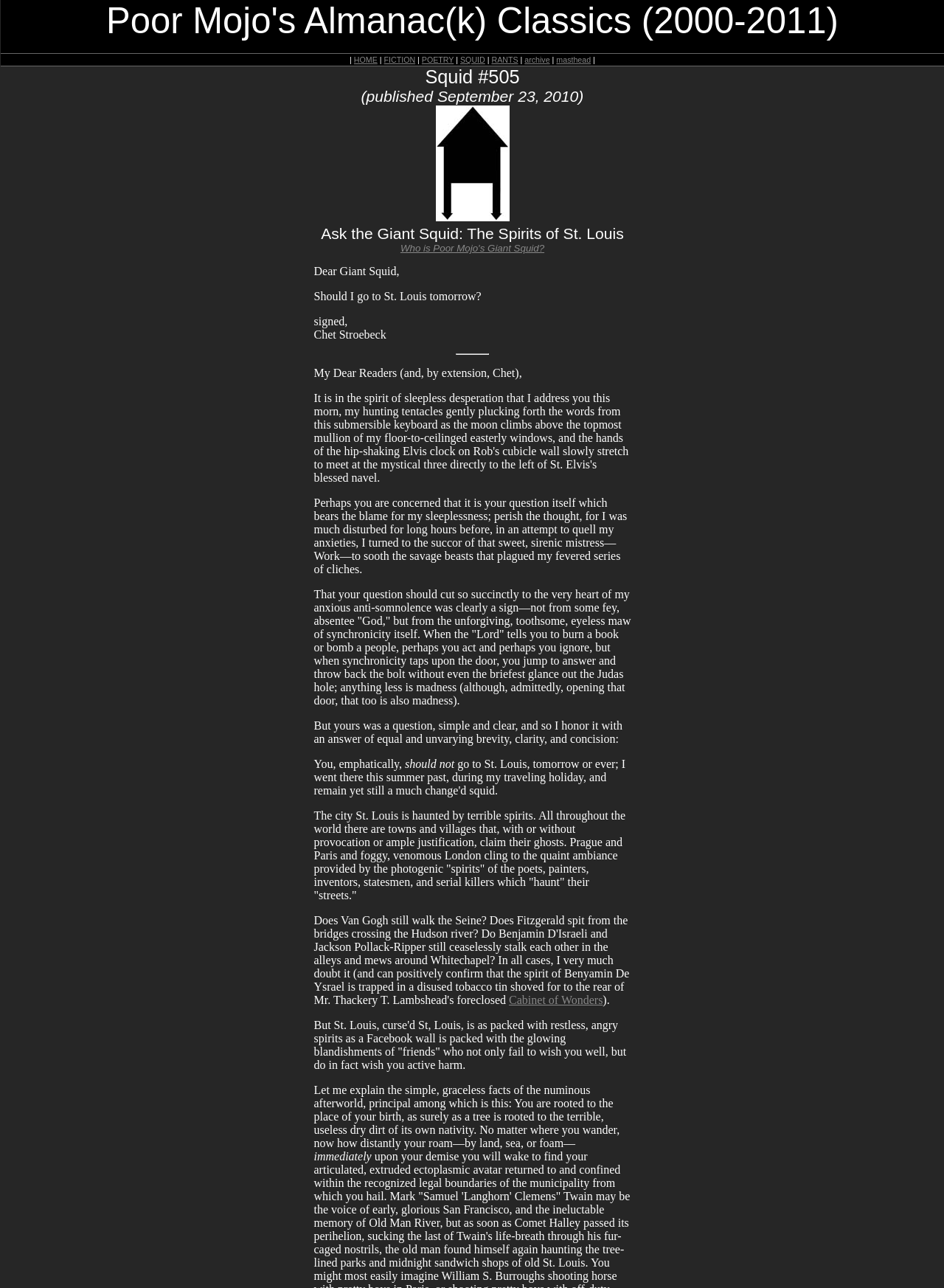Please find the bounding box coordinates for the clickable element needed to perform this instruction: "Click FICTION".

[0.407, 0.043, 0.44, 0.05]